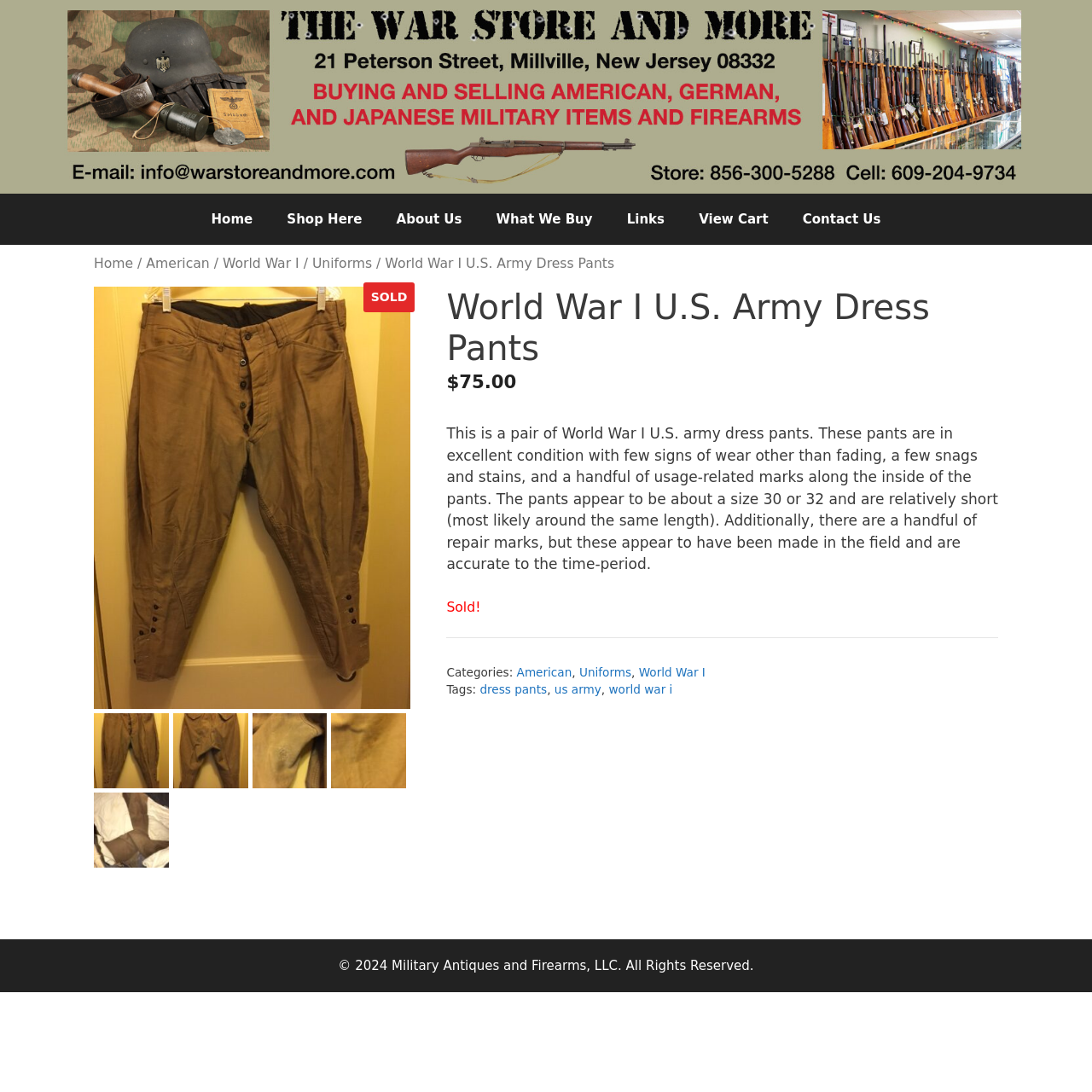Please determine the bounding box coordinates of the section I need to click to accomplish this instruction: "View the 'World War I U.S. Army Dress Pants' product".

[0.409, 0.263, 0.914, 0.338]